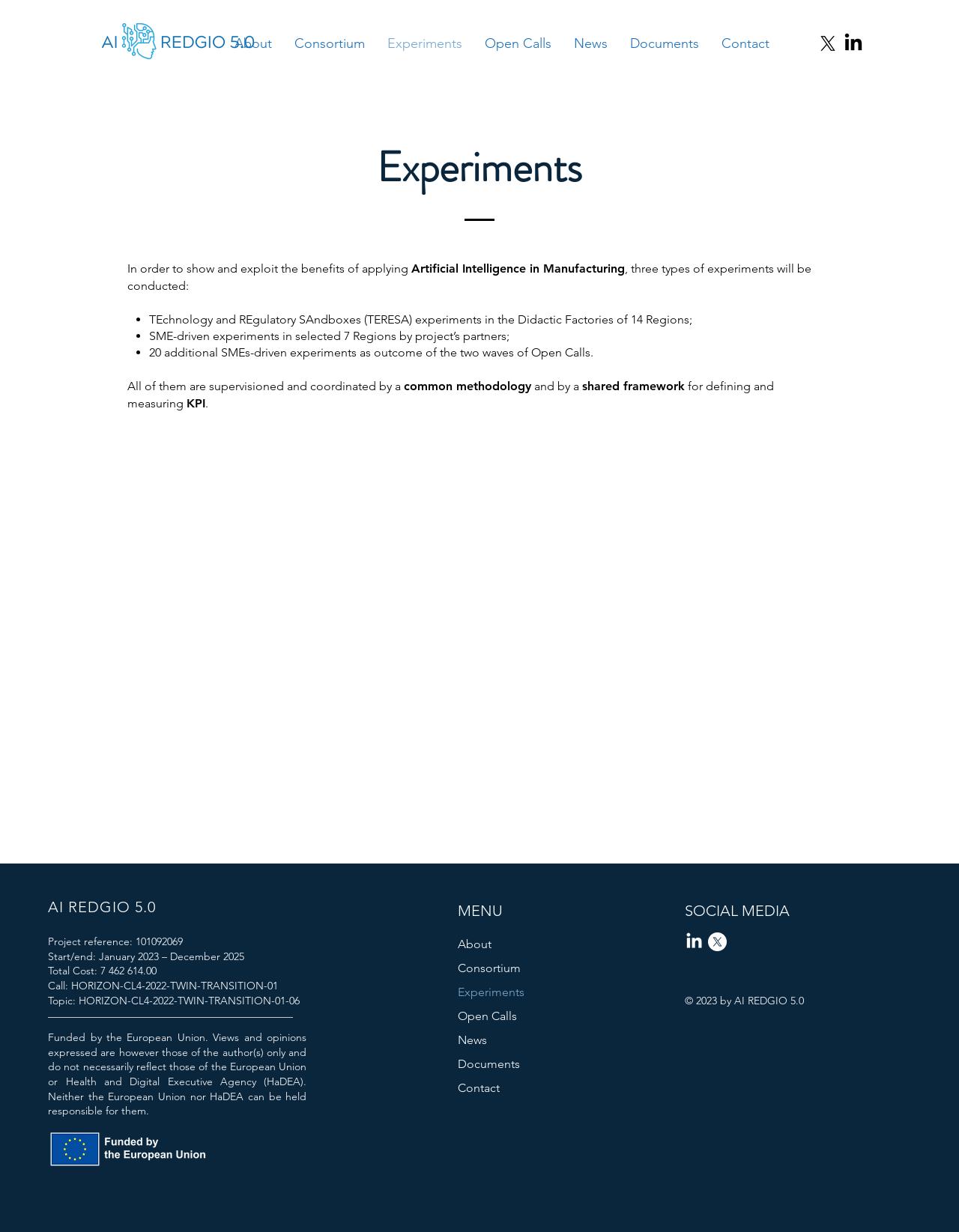Could you find the bounding box coordinates of the clickable area to complete this instruction: "View the Experiments page"?

[0.392, 0.027, 0.494, 0.044]